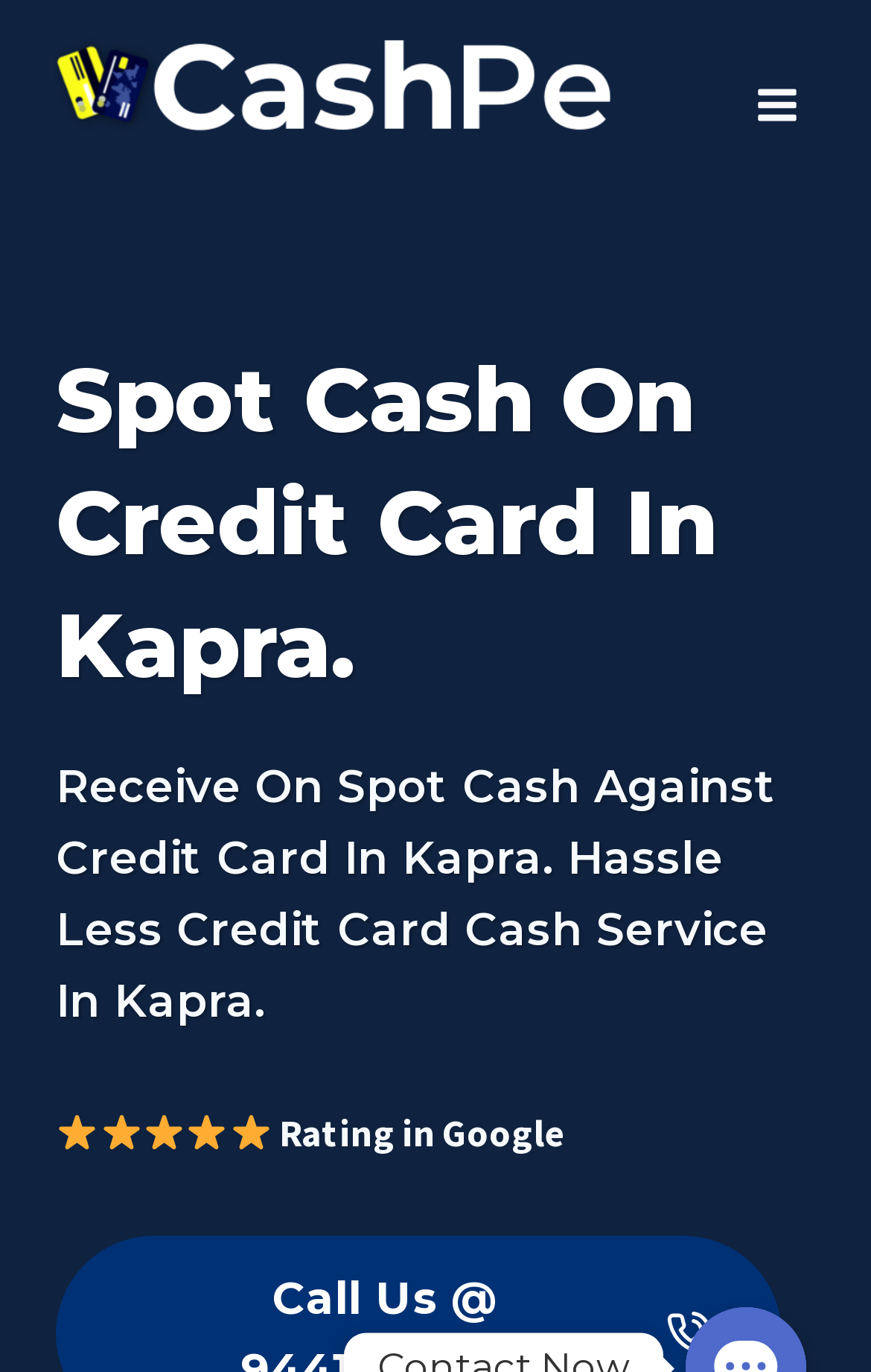What is the service provided by CashPe in Kapra?
Based on the content of the image, thoroughly explain and answer the question.

The service provided by CashPe in Kapra is cash on credit card, which is mentioned in the heading and static text on the webpage.